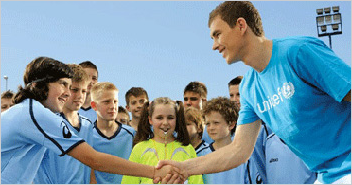What is the mood of the atmosphere in the image?
Examine the webpage screenshot and provide an in-depth answer to the question.

The image captures a heartwarming moment between the young boy and the volunteer, and the surrounding children are all smiling and watching with excitement, which creates an overall uplifting and positive atmosphere. The clear blue sky in the background also enhances this feeling.